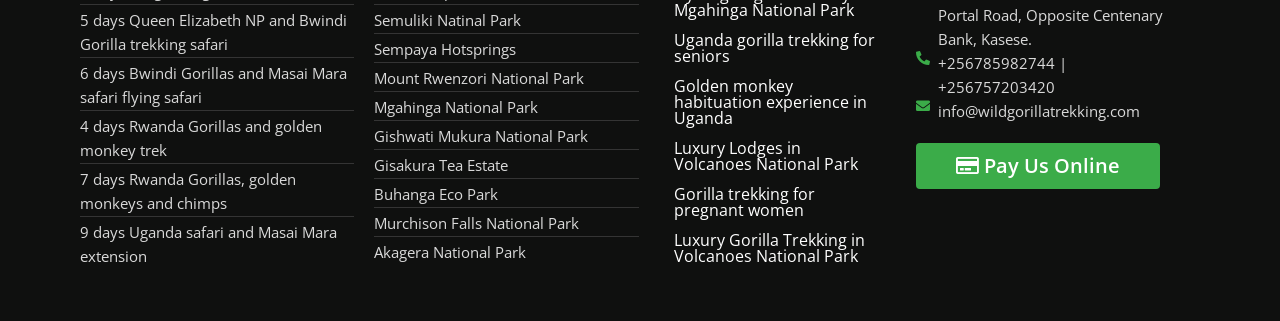How many national parks are listed?
Provide a short answer using one word or a brief phrase based on the image.

7